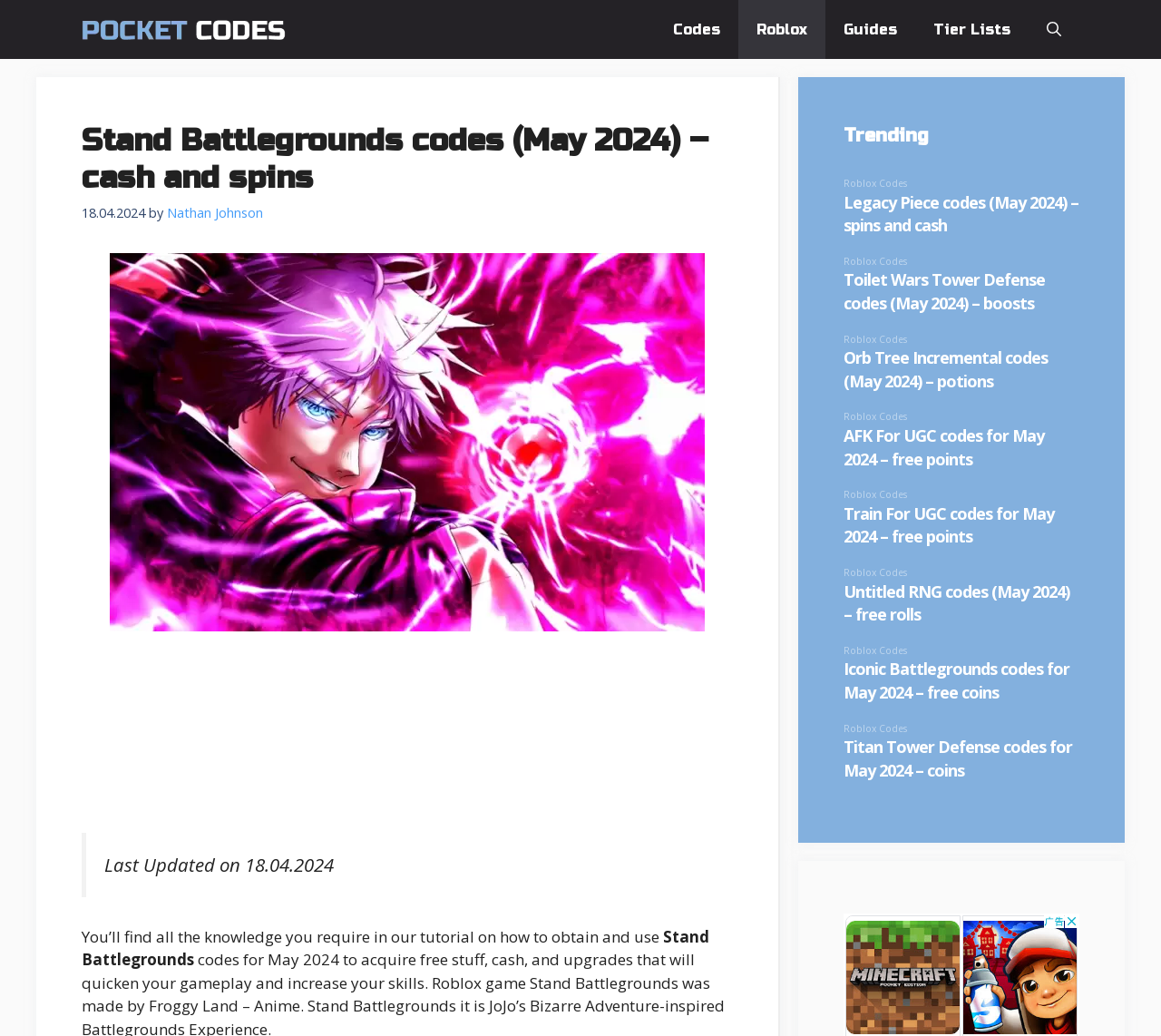Please determine the bounding box coordinates of the element to click in order to execute the following instruction: "Check the 'Trending' section". The coordinates should be four float numbers between 0 and 1, specified as [left, top, right, bottom].

[0.727, 0.118, 0.93, 0.144]